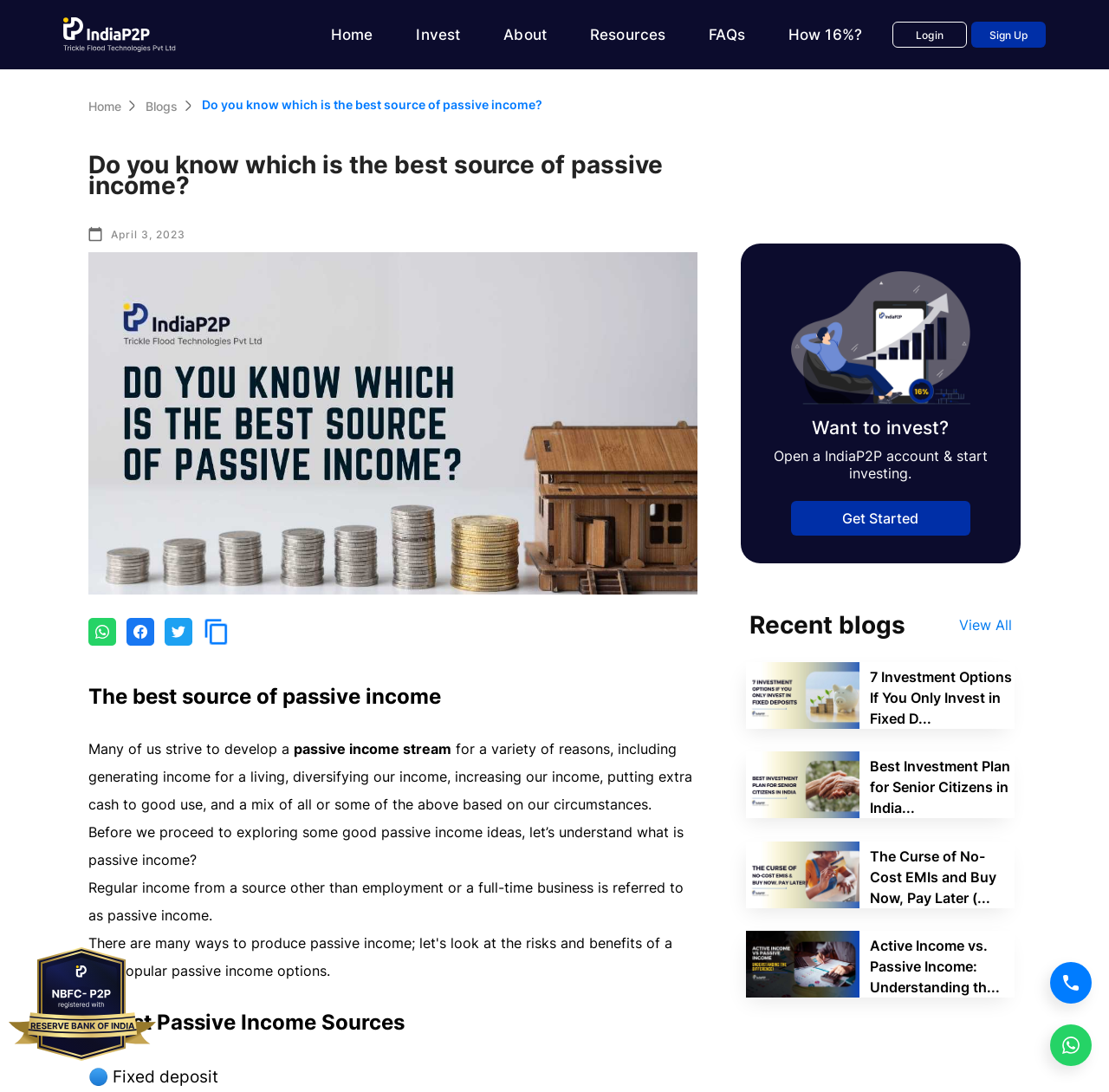How many recent blog links are displayed?
Use the screenshot to answer the question with a single word or phrase.

4